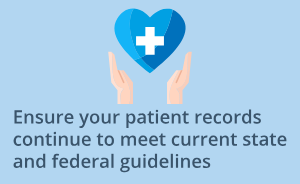What is the color of the background?
Provide a comprehensive and detailed answer to the question.

The image has a light blue background, which provides a subtle and calming tone to the overall visual. The light blue color does not overpower the central image of the hands cradling the heart symbol, allowing the viewer to focus on the main message.